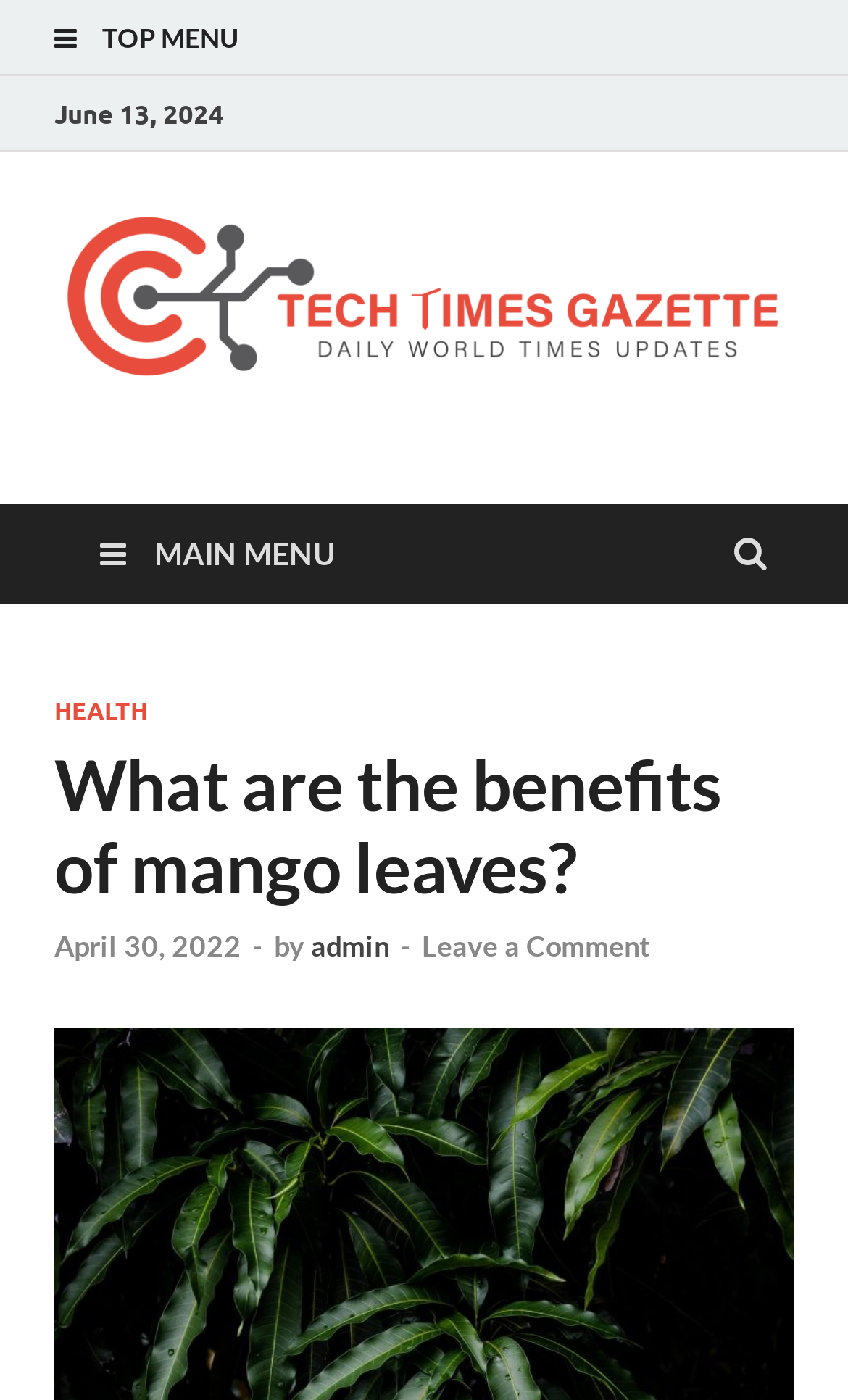Provide the bounding box coordinates of the UI element that matches the description: "Main Menu".

[0.077, 0.361, 0.436, 0.432]